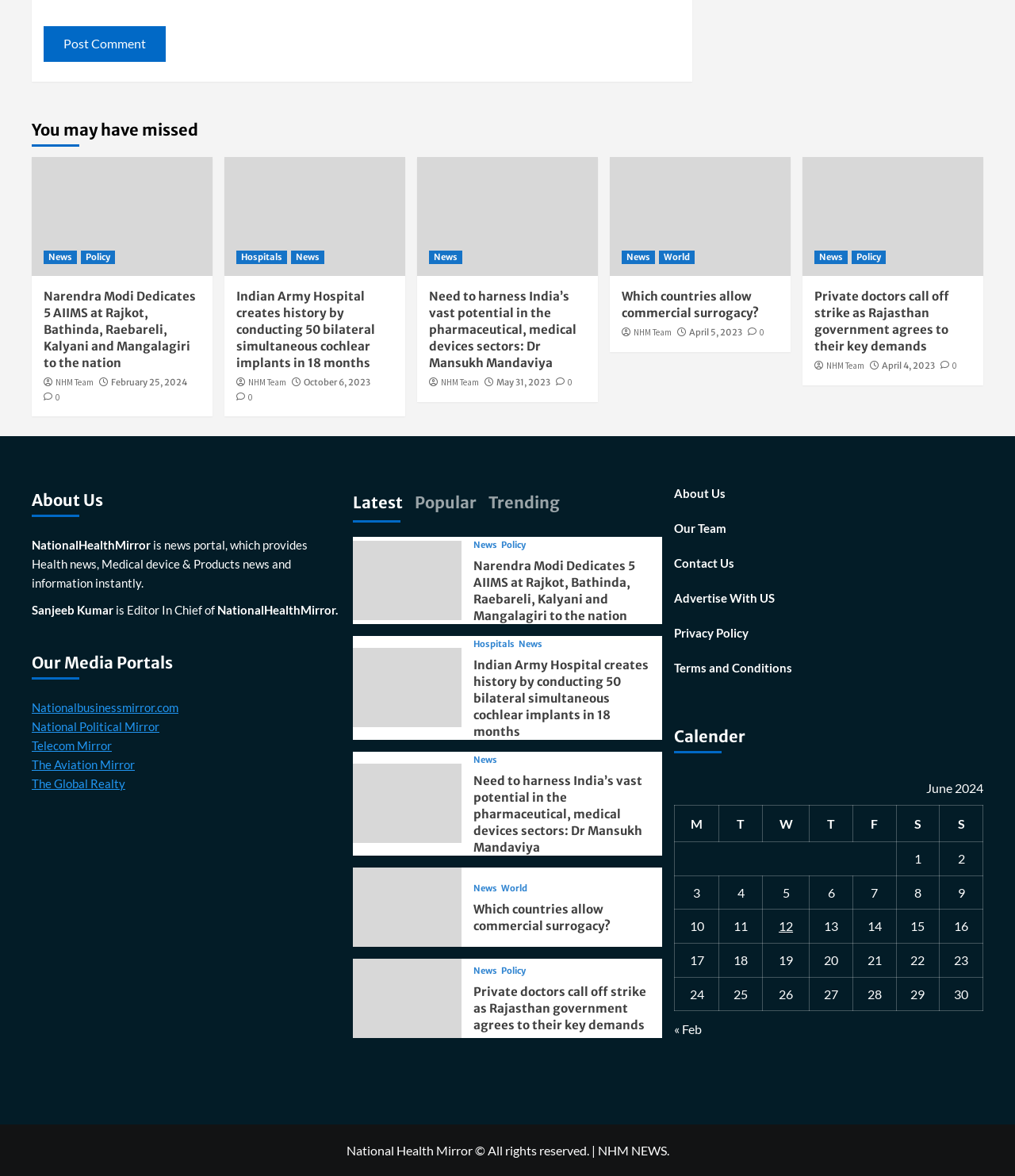Based on the element description, predict the bounding box coordinates (top-left x, top-left y, bottom-right x, bottom-right y) for the UI element in the screenshot: Home

None